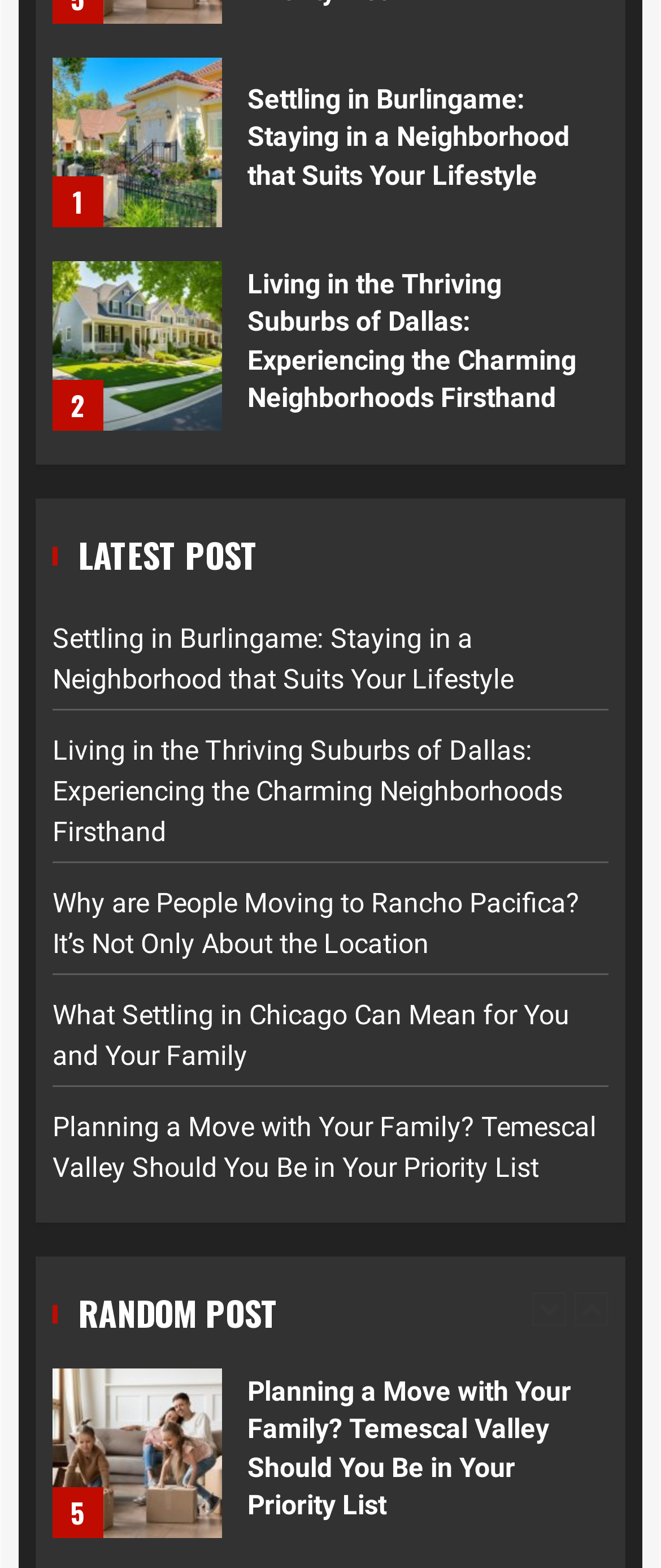Respond with a single word or phrase:
How many posts are listed under 'RANDOM POST'?

1